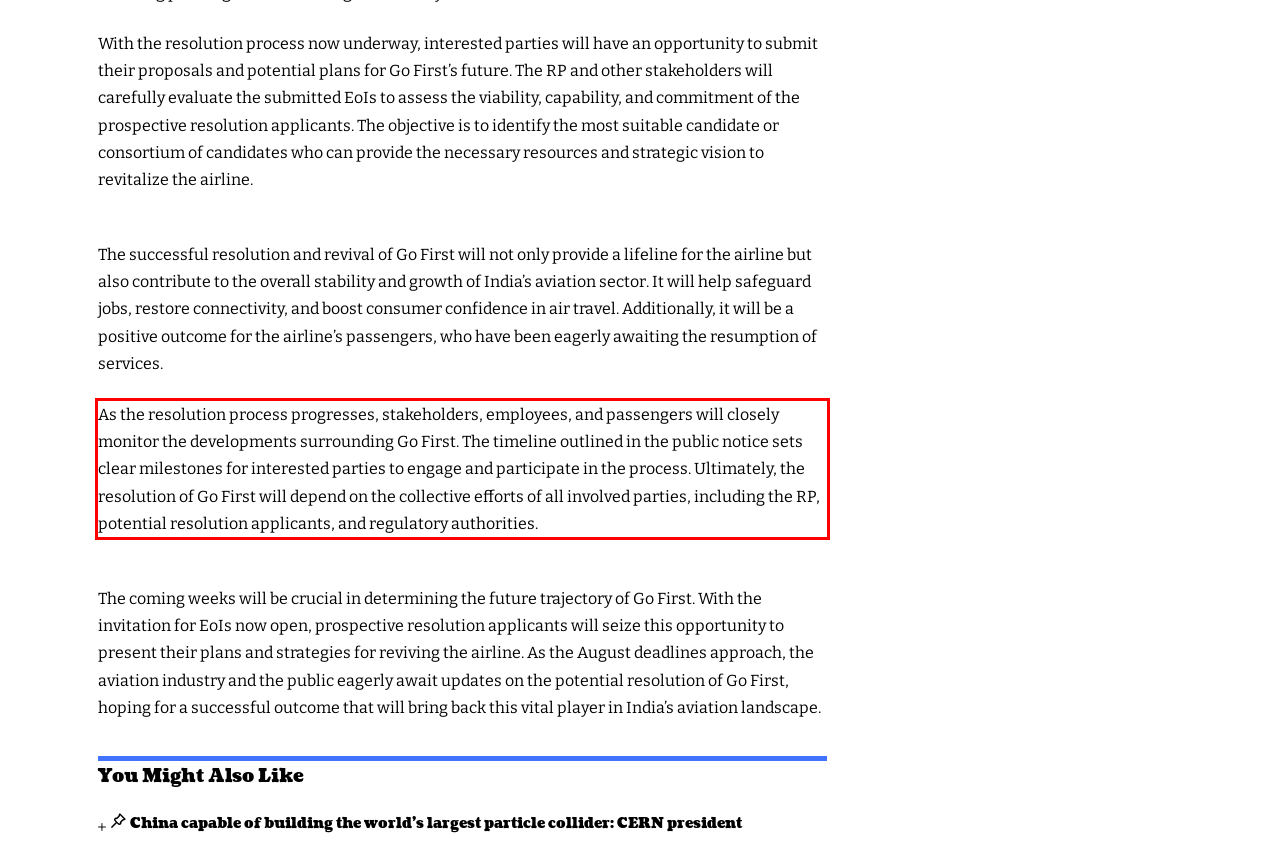You are given a screenshot showing a webpage with a red bounding box. Perform OCR to capture the text within the red bounding box.

As the resolution process progresses, stakeholders, employees, and passengers will closely monitor the developments surrounding Go First. The timeline outlined in the public notice sets clear milestones for interested parties to engage and participate in the process. Ultimately, the resolution of Go First will depend on the collective efforts of all involved parties, including the RP, potential resolution applicants, and regulatory authorities.